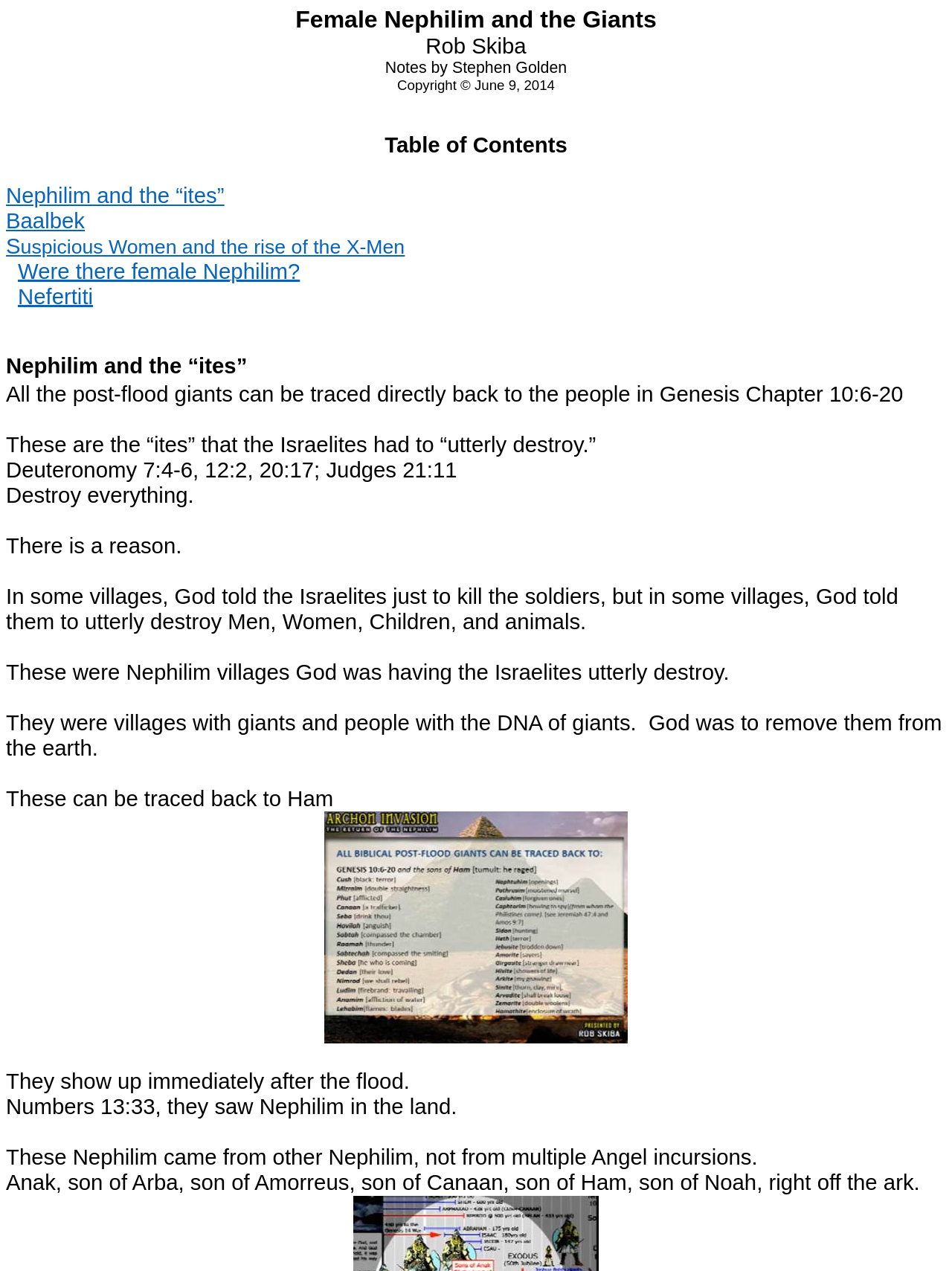Give a short answer to this question using one word or a phrase:
What is the purpose of God's instruction to the Israelites?

To remove them from the earth